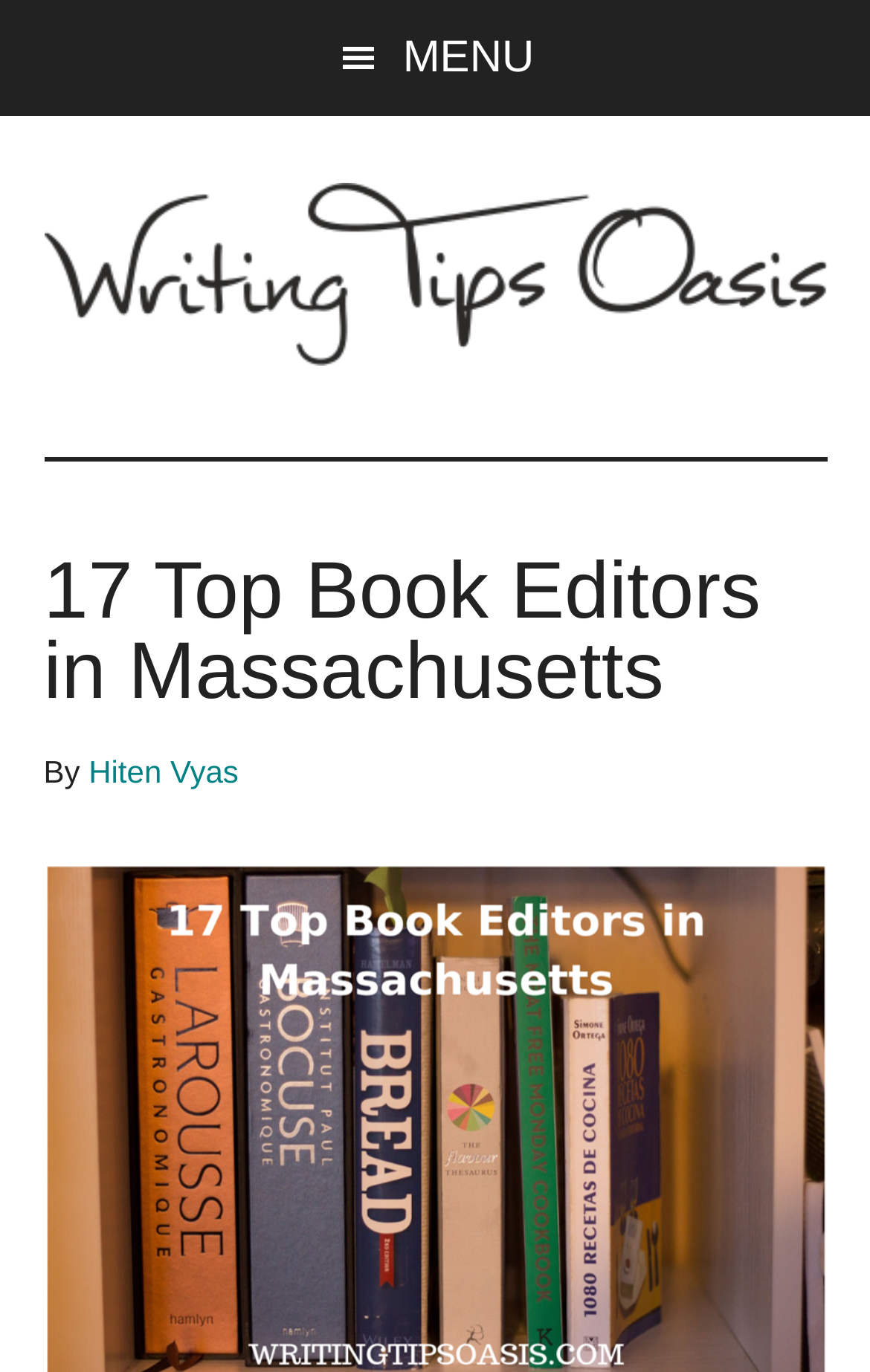What is the topic of the webpage?
Based on the screenshot, provide your answer in one word or phrase.

Book Editors in Massachusetts